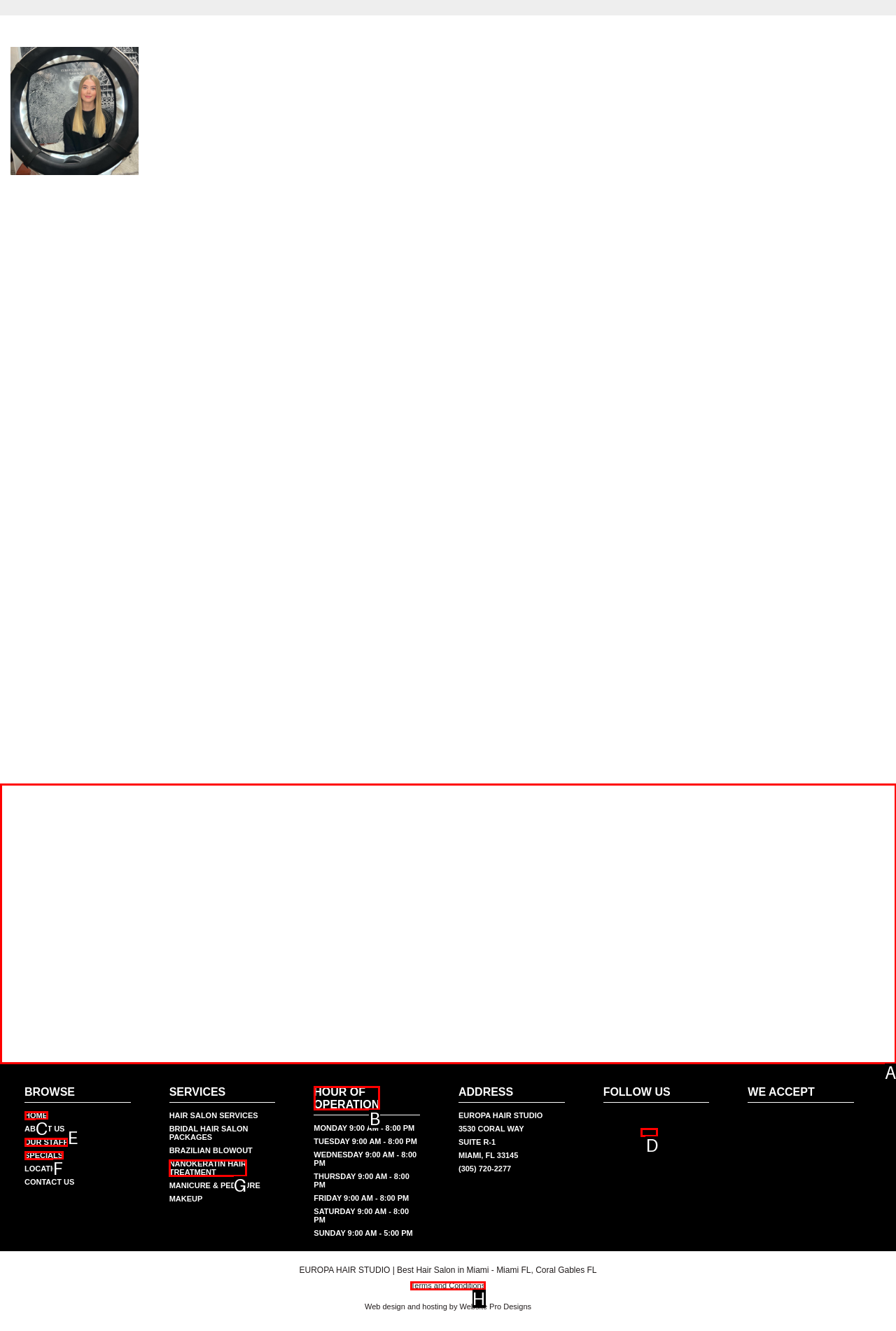Determine which HTML element to click on in order to complete the action: Click on the 'Schemes' link.
Reply with the letter of the selected option.

None